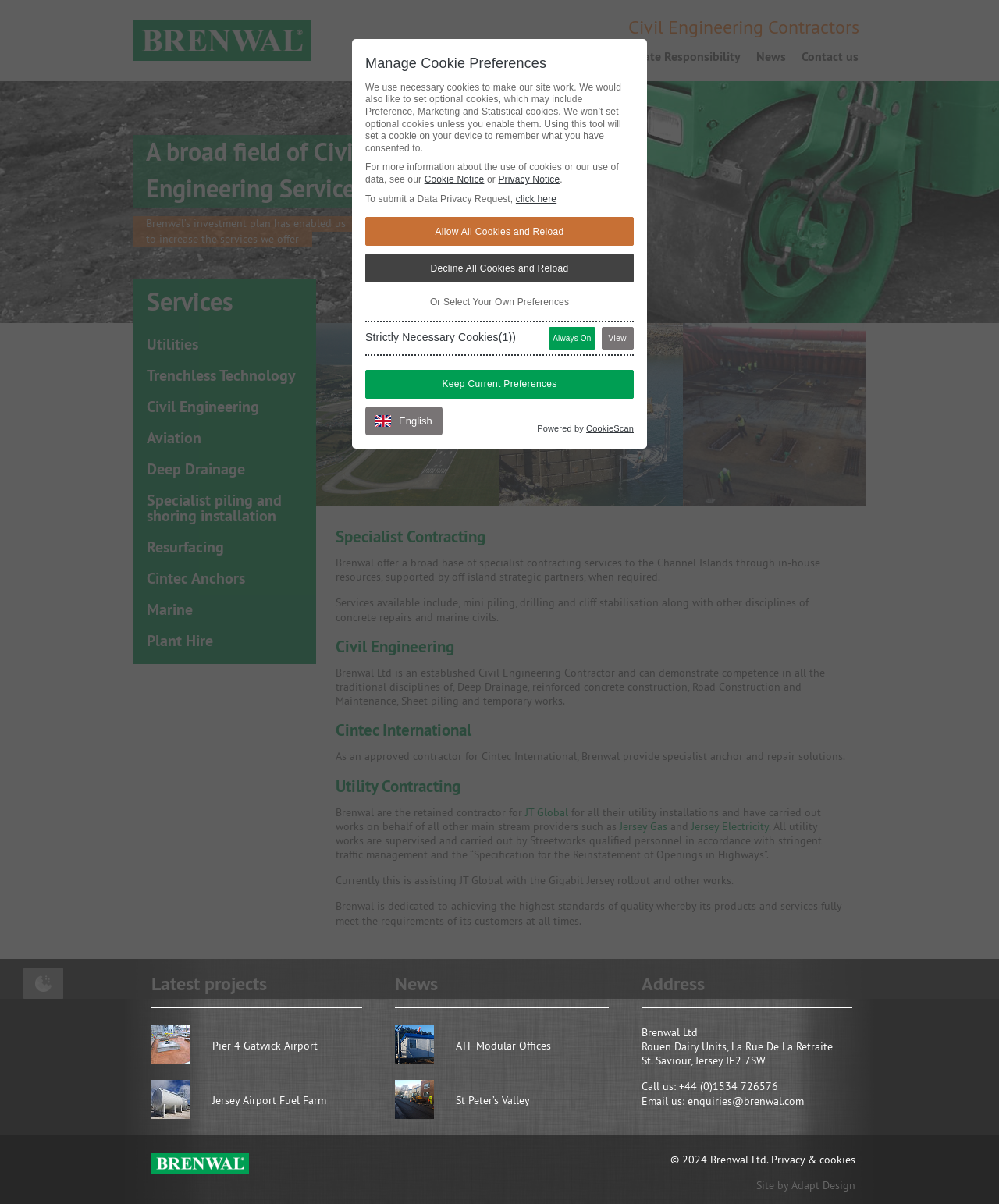Identify the bounding box coordinates of the clickable section necessary to follow the following instruction: "Read about Civil Engineering". The coordinates should be presented as four float numbers from 0 to 1, i.e., [left, top, right, bottom].

[0.336, 0.528, 0.848, 0.546]